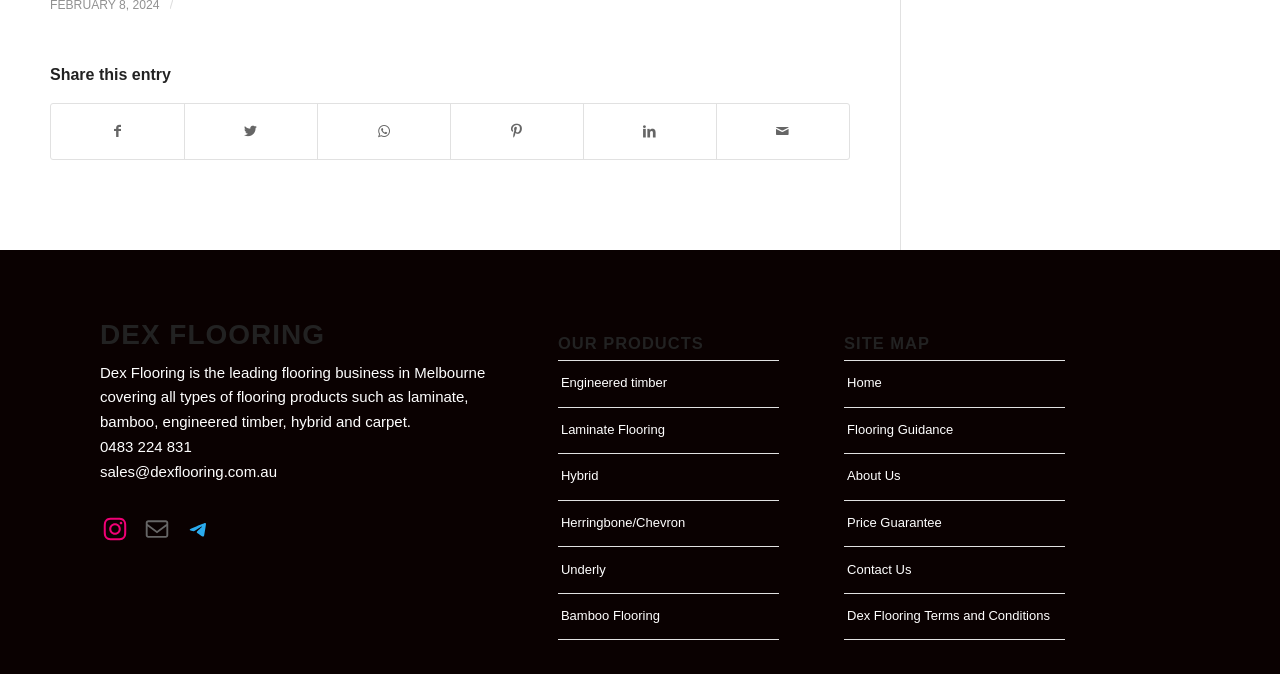Please identify the bounding box coordinates of the element that needs to be clicked to execute the following command: "Find Unilever Food Solutions on YouTube". Provide the bounding box using four float numbers between 0 and 1, formatted as [left, top, right, bottom].

None